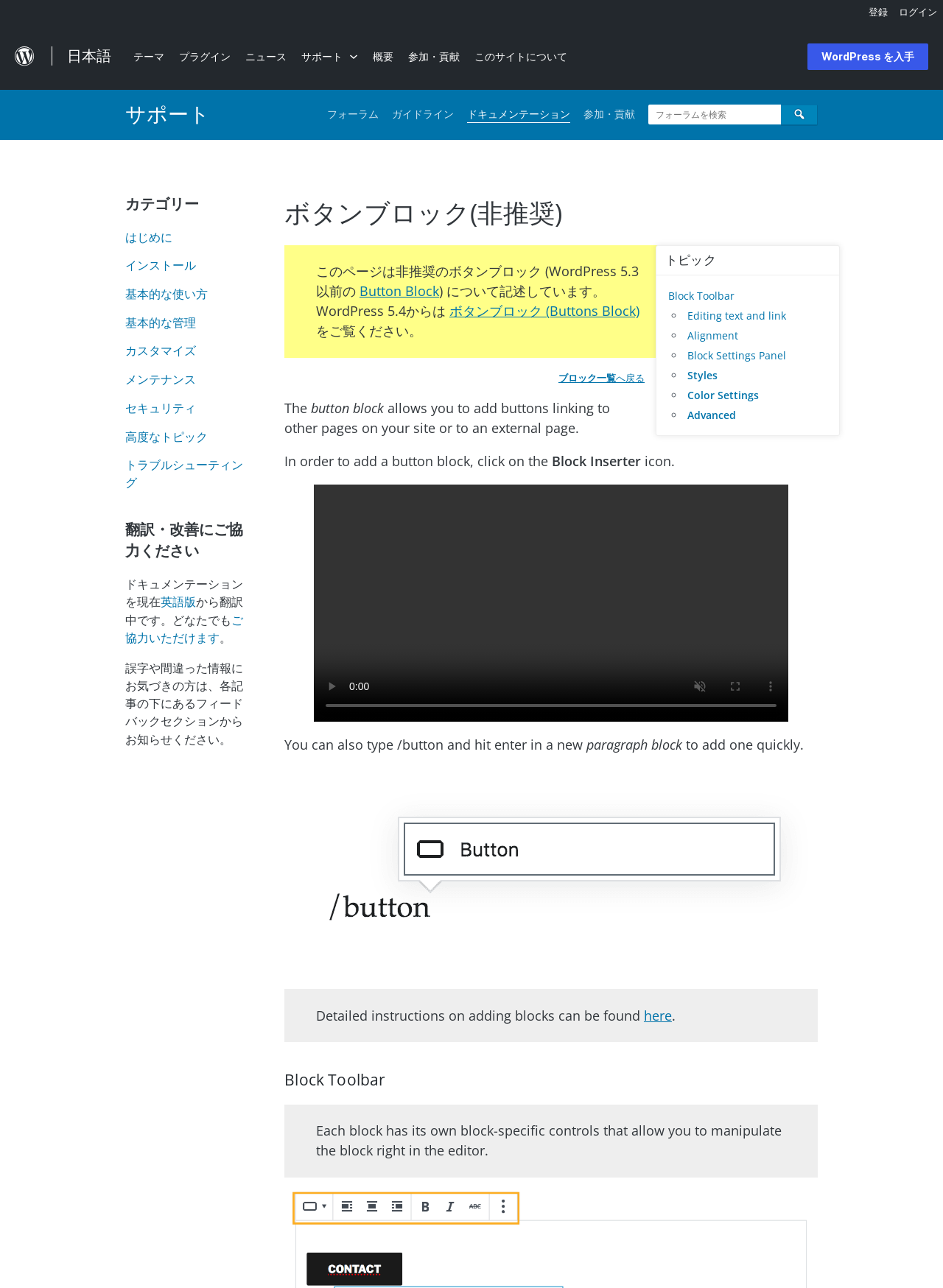Kindly provide the bounding box coordinates of the section you need to click on to fulfill the given instruction: "view Button Block documentation".

[0.381, 0.219, 0.466, 0.233]